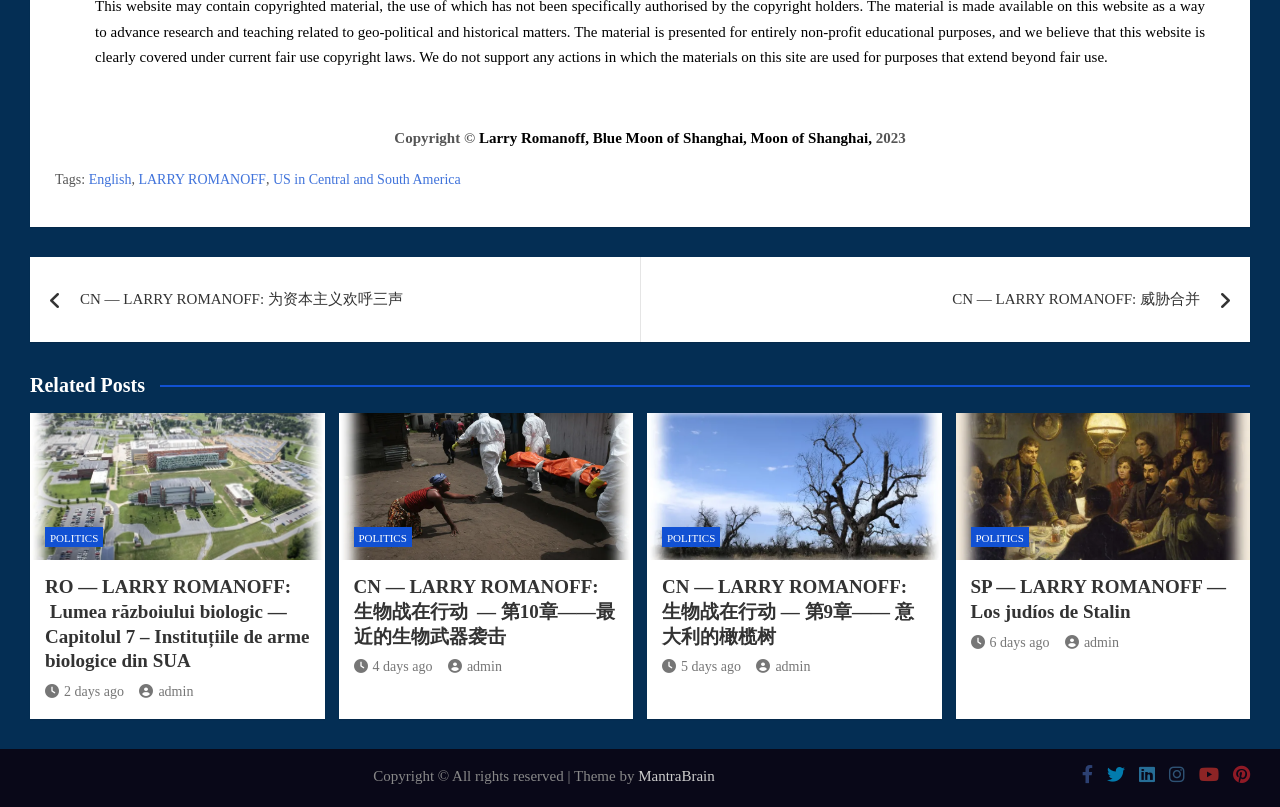Pinpoint the bounding box coordinates of the element you need to click to execute the following instruction: "Click the 'Full Text (PDF)' link". The bounding box should be represented by four float numbers between 0 and 1, in the format [left, top, right, bottom].

None